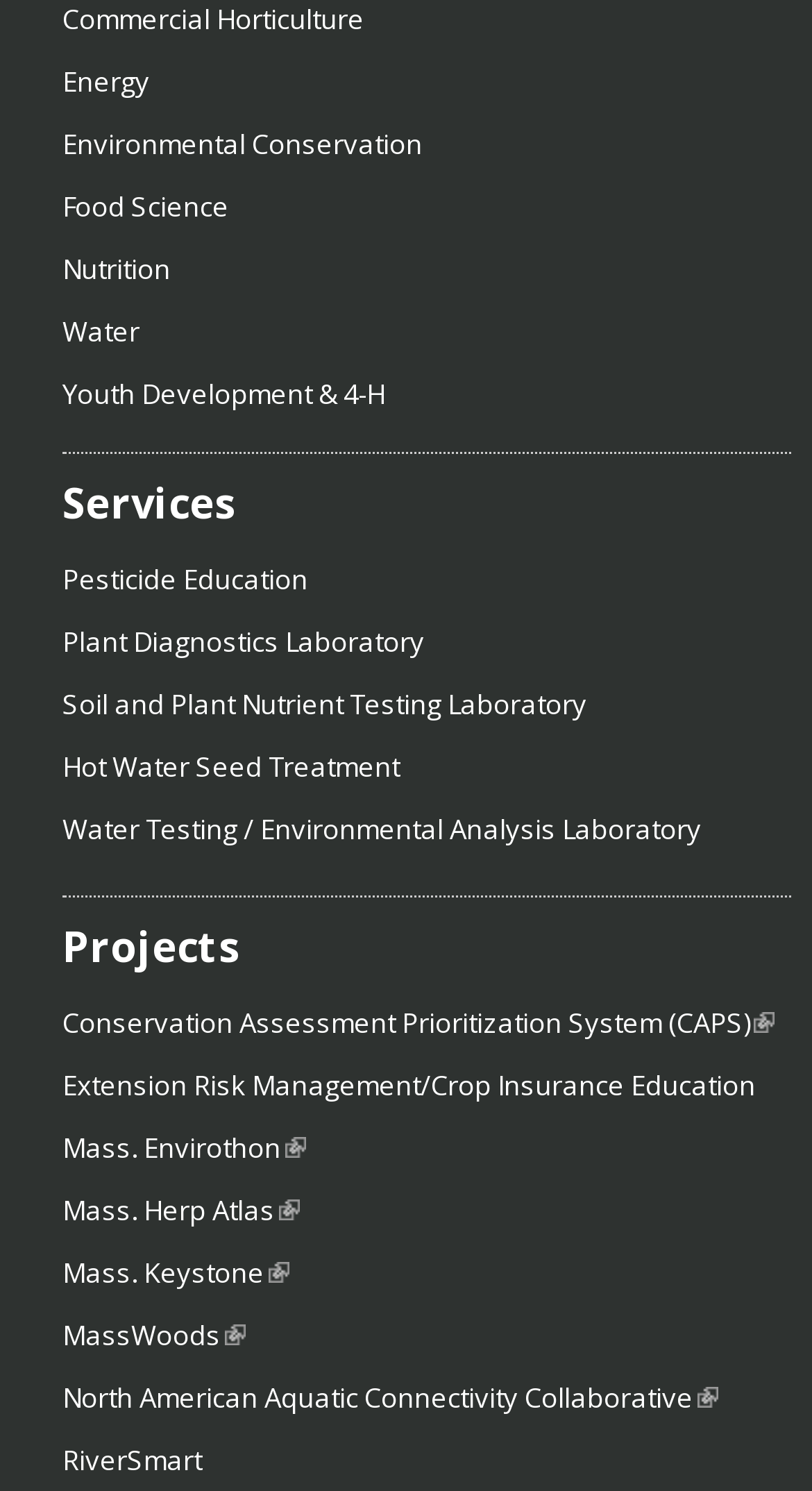How many links are external?
Use the information from the screenshot to give a comprehensive response to the question.

I counted the number of link elements with the phrase '(link is external)' and found that there are 5 external links, including 'Conservation Assessment Prioritization System (CAPS)', 'Mass. Envirothon', and so on.